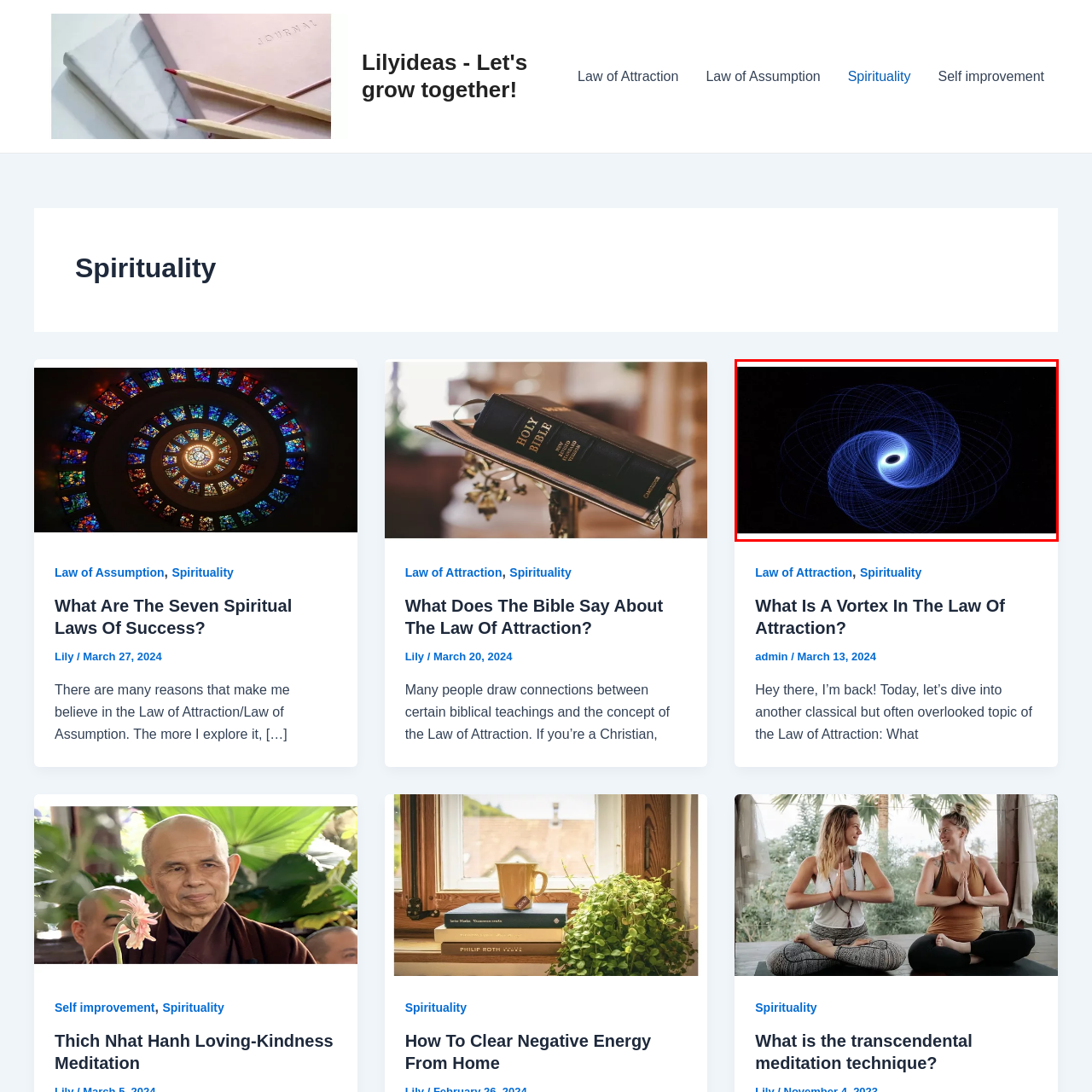What is the central point of the vortex?
Examine the image outlined by the red bounding box and answer the question with as much detail as possible.

According to the caption, the viewer's attention is drawn towards a central dark vortex, which is the focal point of the illustration.